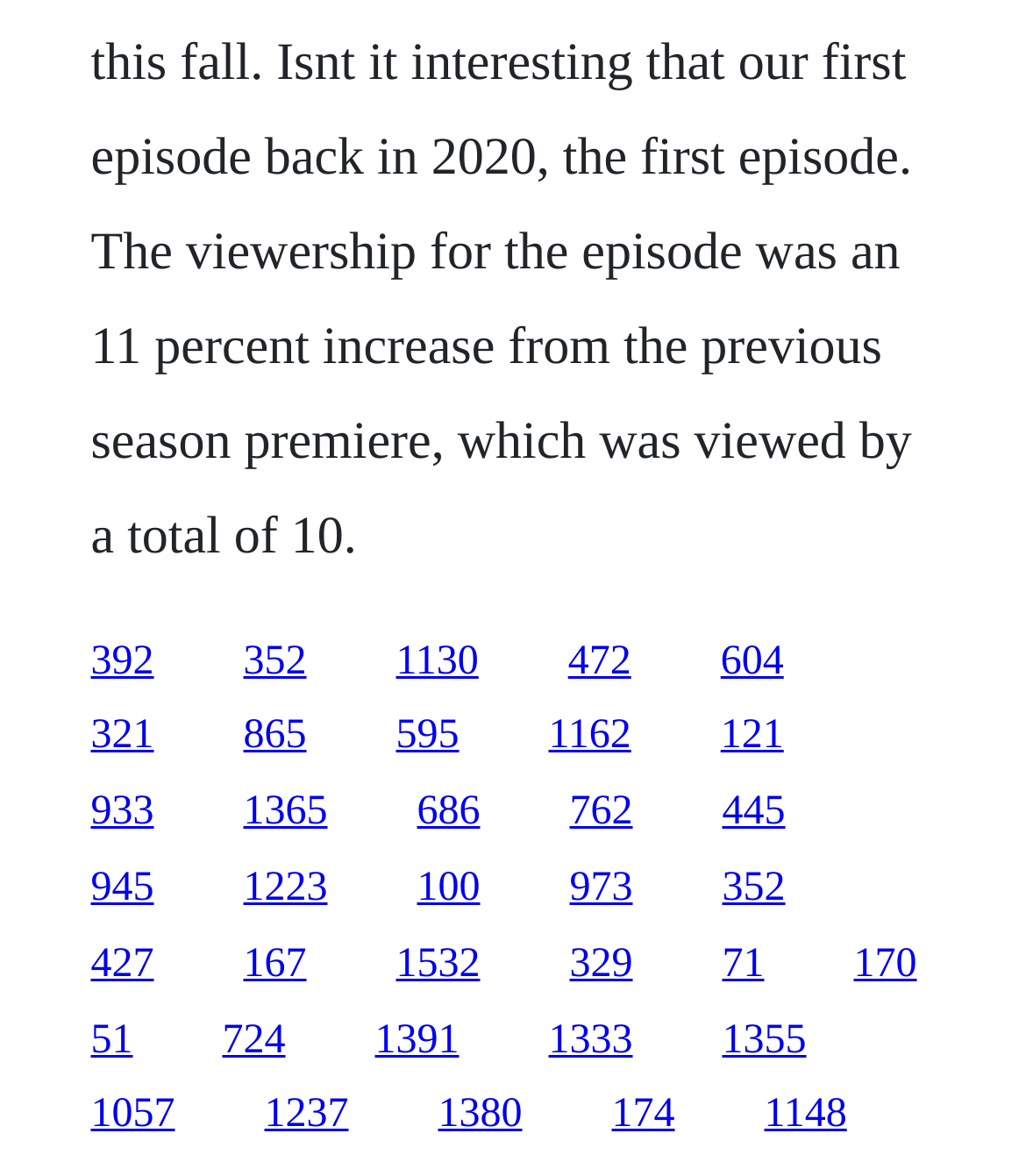Locate the bounding box coordinates of the area to click to fulfill this instruction: "access the ninth link". The bounding box should be presented as four float numbers between 0 and 1, in the order [left, top, right, bottom].

[0.555, 0.607, 0.615, 0.645]